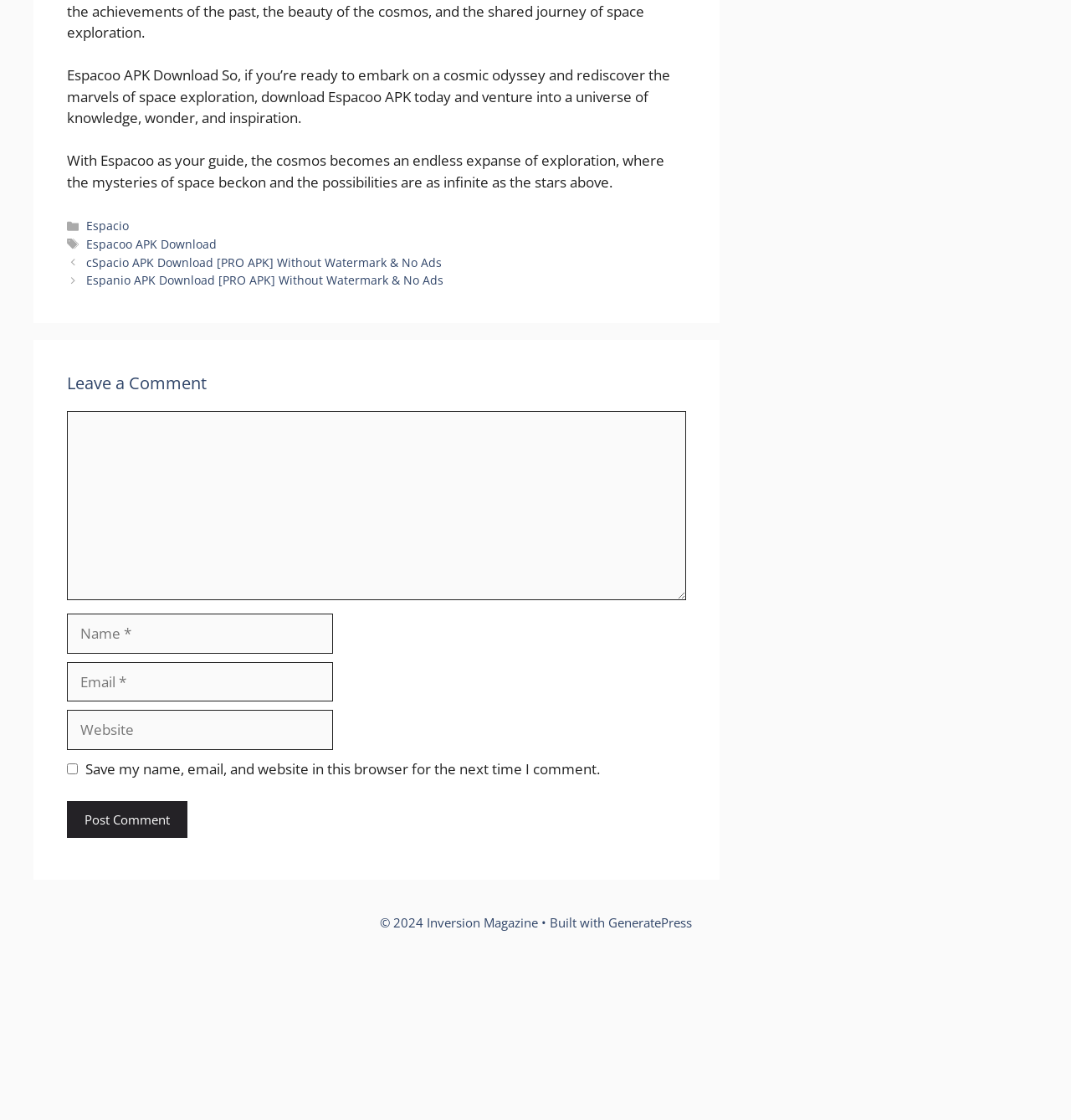Provide a one-word or one-phrase answer to the question:
How many links are present in the footer section?

3